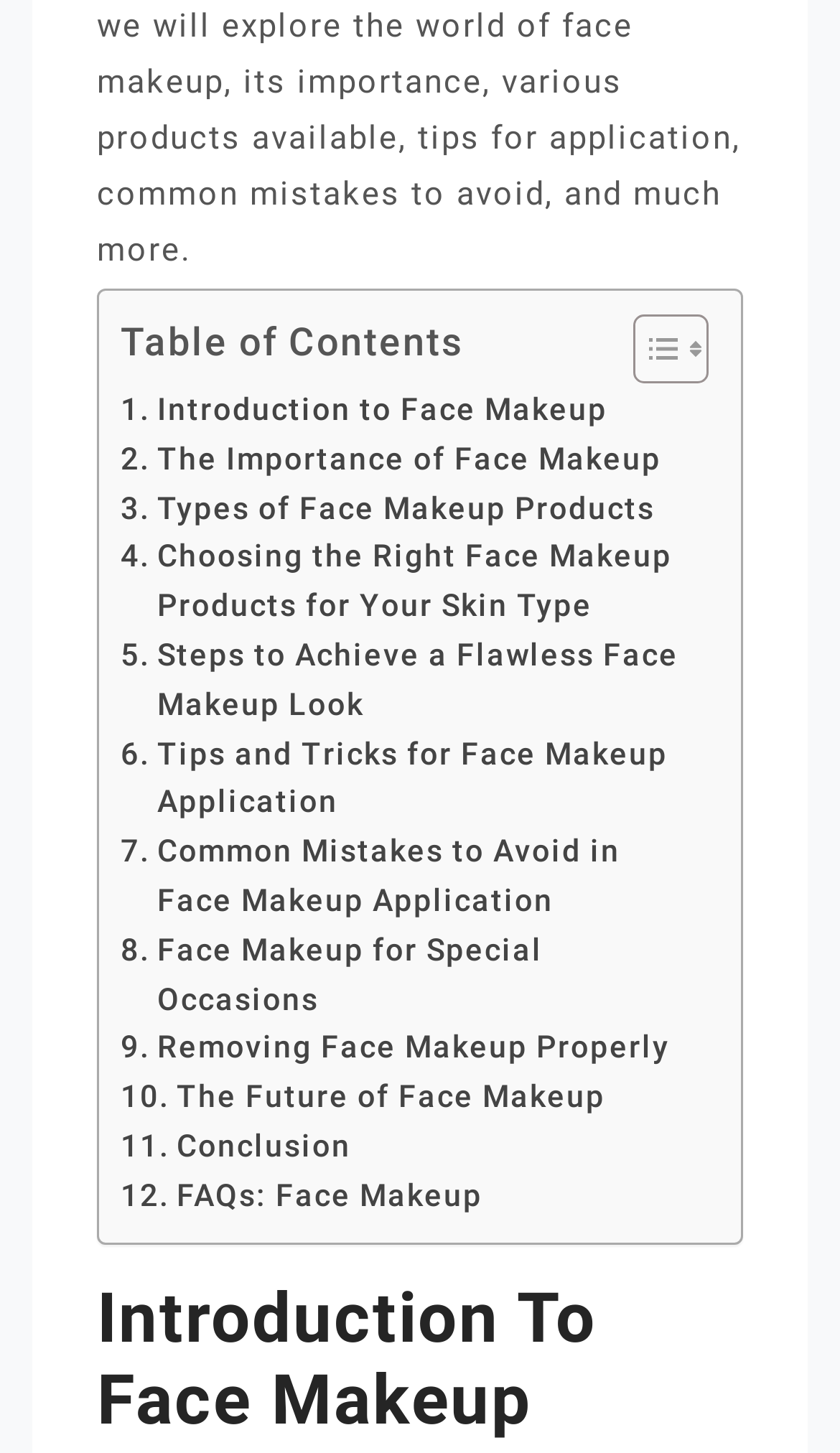What is the title of the main section below the table of contents?
Deliver a detailed and extensive answer to the question.

I looked at the main section below the 'Table of Contents' and found that its title is 'Introduction To Face Makeup'.